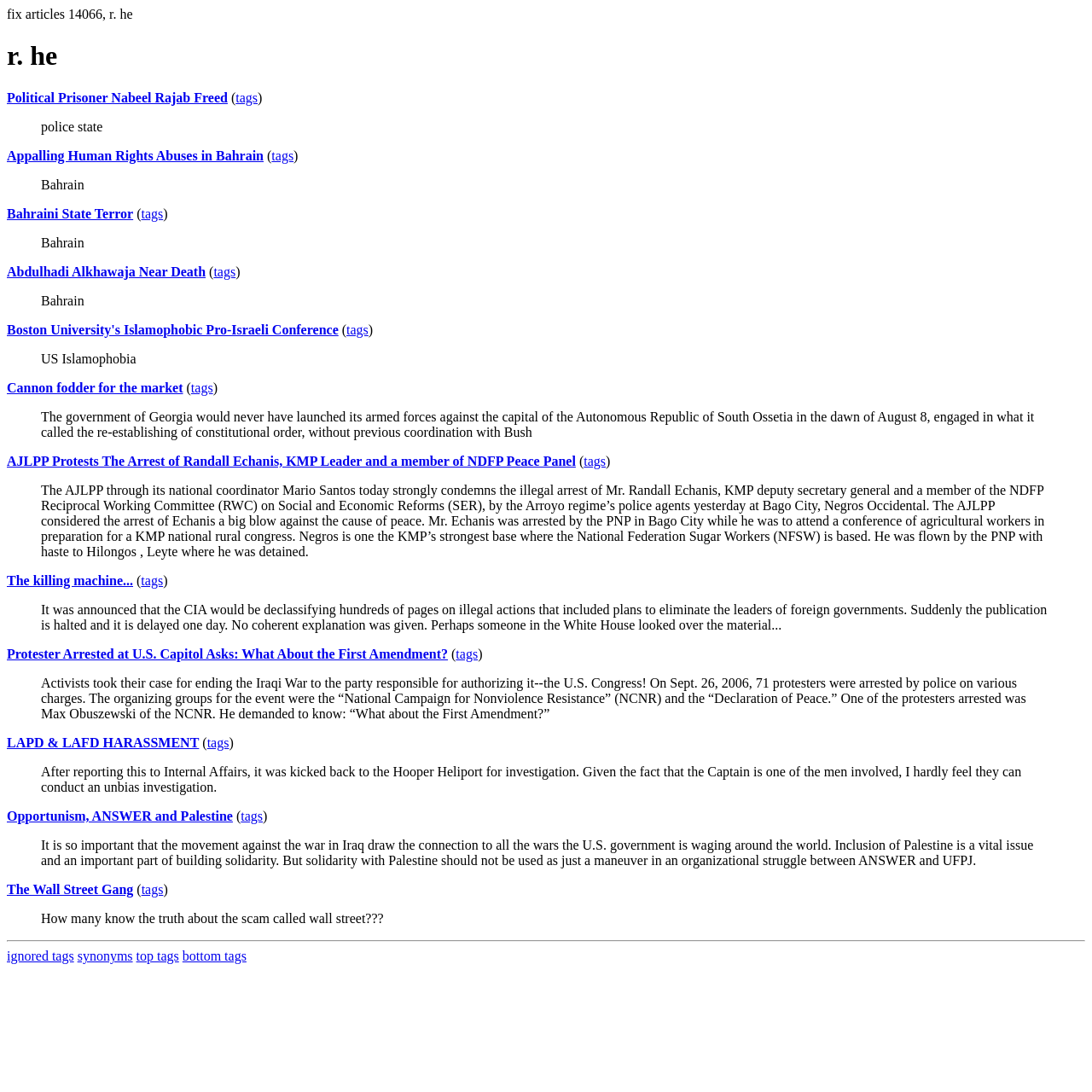What type of content is presented in the blockquote elements?
Please give a detailed and elaborate answer to the question.

The blockquote elements contain summaries or excerpts from news articles or blog posts. They provide a brief overview of the content, allowing users to quickly understand the topic and decide whether to read the full article.